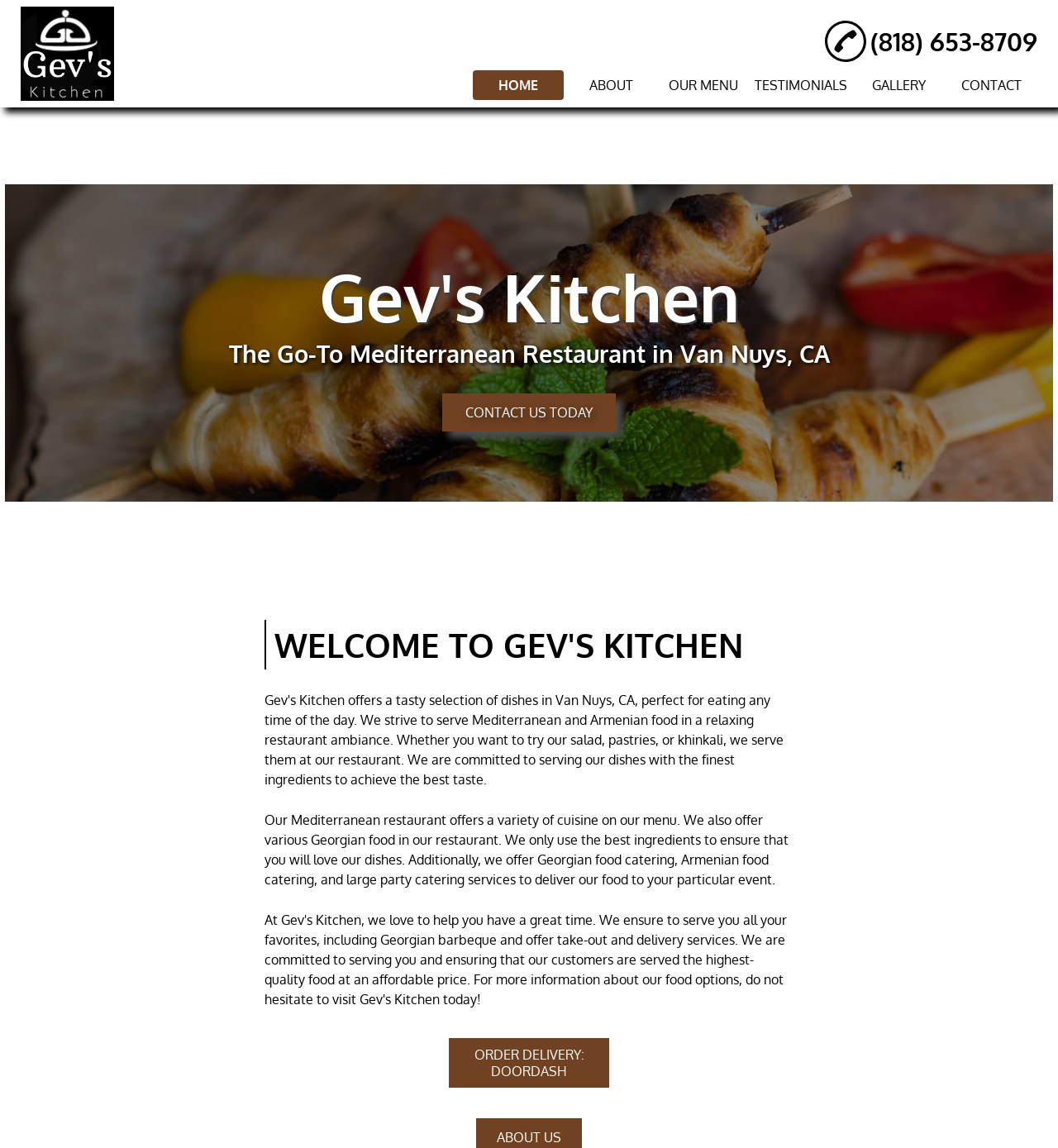Determine the bounding box coordinates of the clickable region to carry out the instruction: "Learn more about Gev's Kitchen".

[0.25, 0.603, 0.326, 0.617]